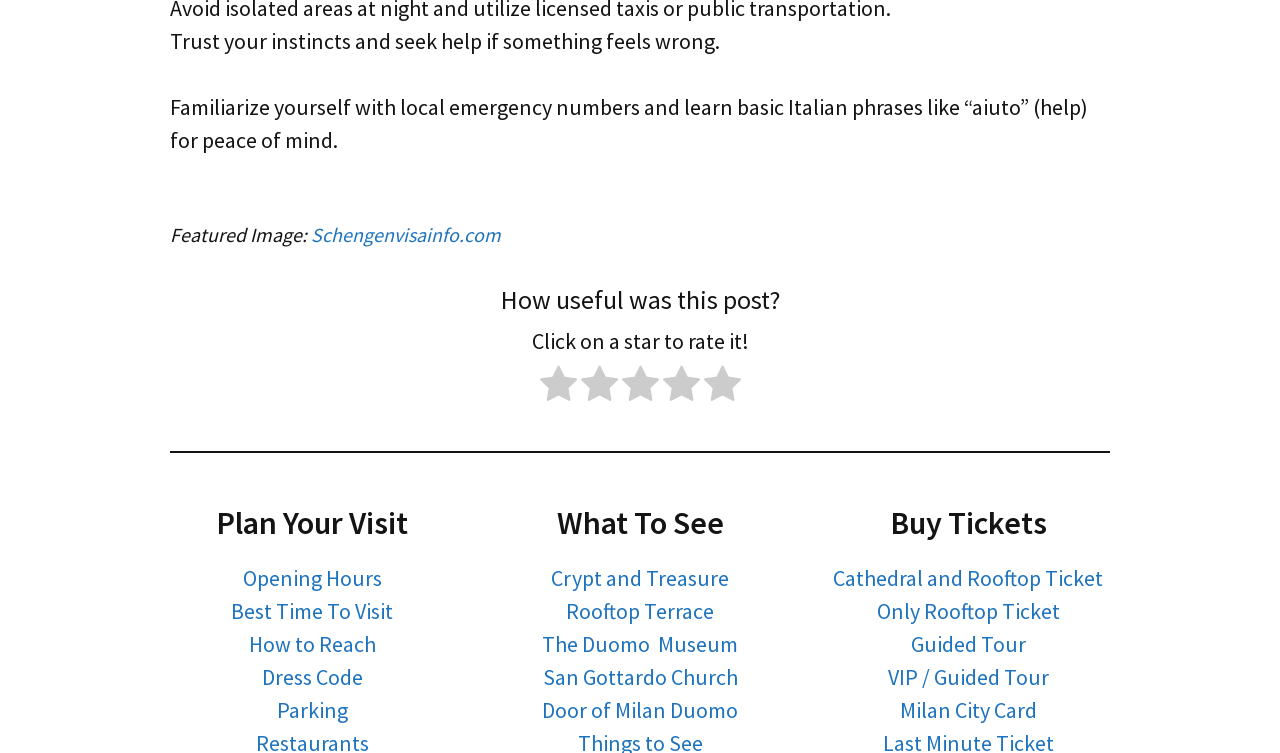Locate the bounding box of the user interface element based on this description: "Door of Milan Duomo".

[0.423, 0.925, 0.577, 0.962]